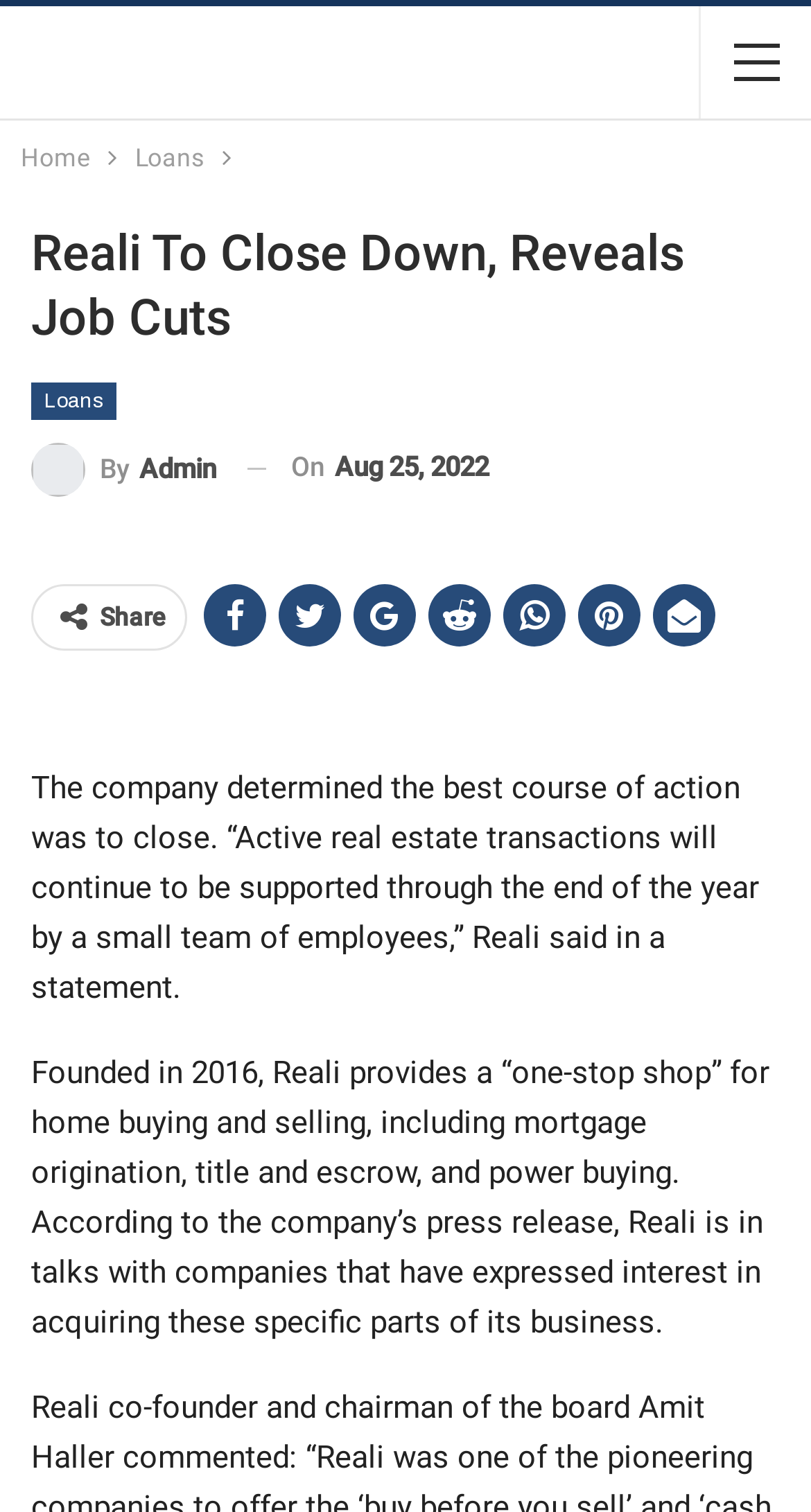Locate and provide the bounding box coordinates for the HTML element that matches this description: "By admin".

[0.038, 0.292, 0.267, 0.329]